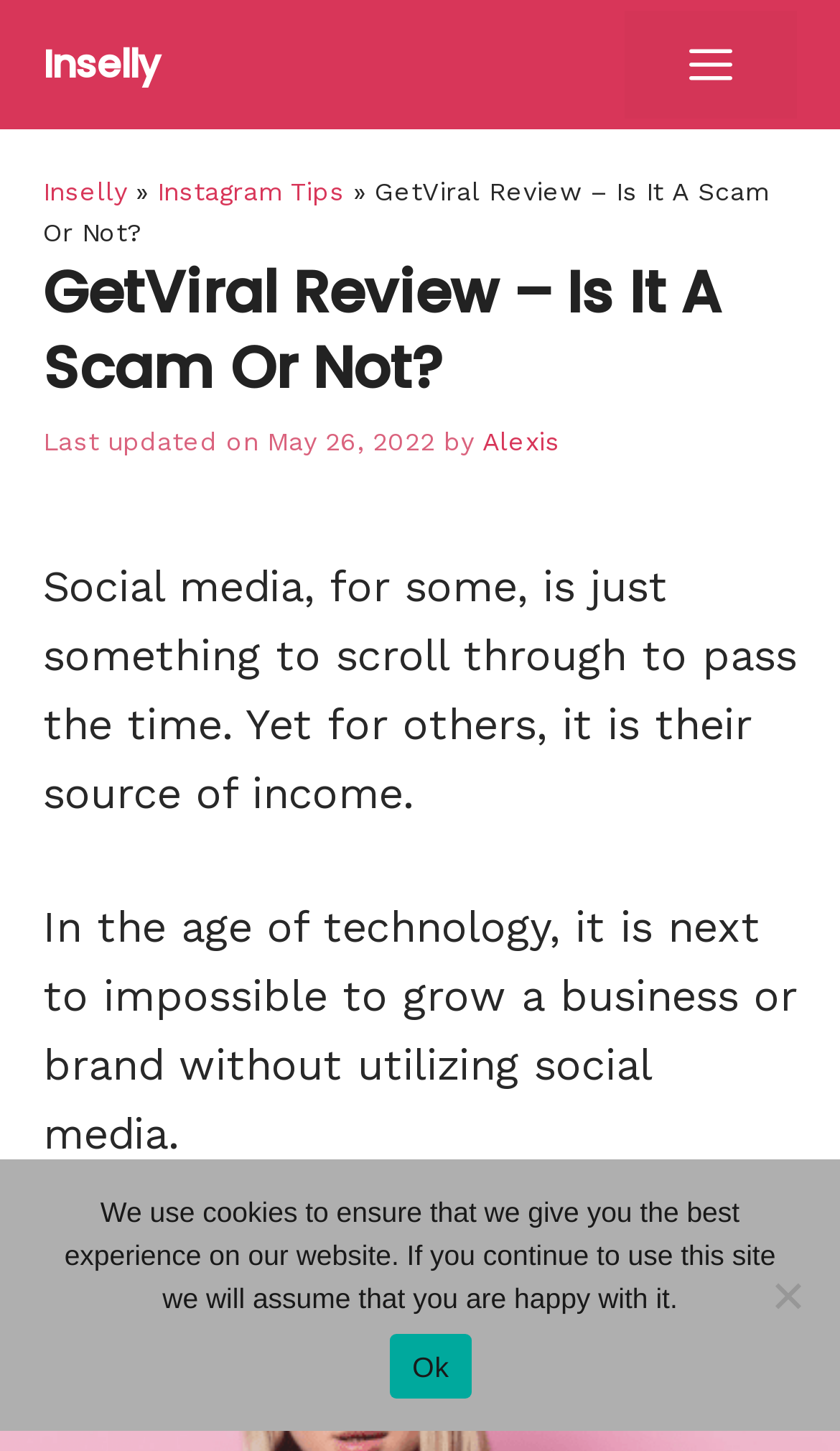Provide an in-depth description of the elements and layout of the webpage.

The webpage is a review of GetViral, a service that claims to increase engagement and followers on Instagram. At the top left of the page, there is a link to "Inselly". On the top right, there is a button labeled "Menu" that, when expanded, reveals a menu with links to "Inselly", "Instagram Tips", and other options.

Below the menu, there is a header that reads "GetViral Review – Is It A Scam Or Not?" followed by a subheading with the same text. The date "Last updated on May 26, 2022" is displayed below the header, along with the author's name, "Alexis".

The main content of the page is divided into two paragraphs. The first paragraph discusses the importance of social media for businesses and individuals, stating that it is a necessary tool for growth. The second paragraph continues this discussion, highlighting the challenges of growing a business or brand without utilizing social media.

At the bottom of the page, there is a cookie notice dialog that informs users that the website uses cookies to ensure the best experience. The dialog has an "Ok" button and a "No" option.